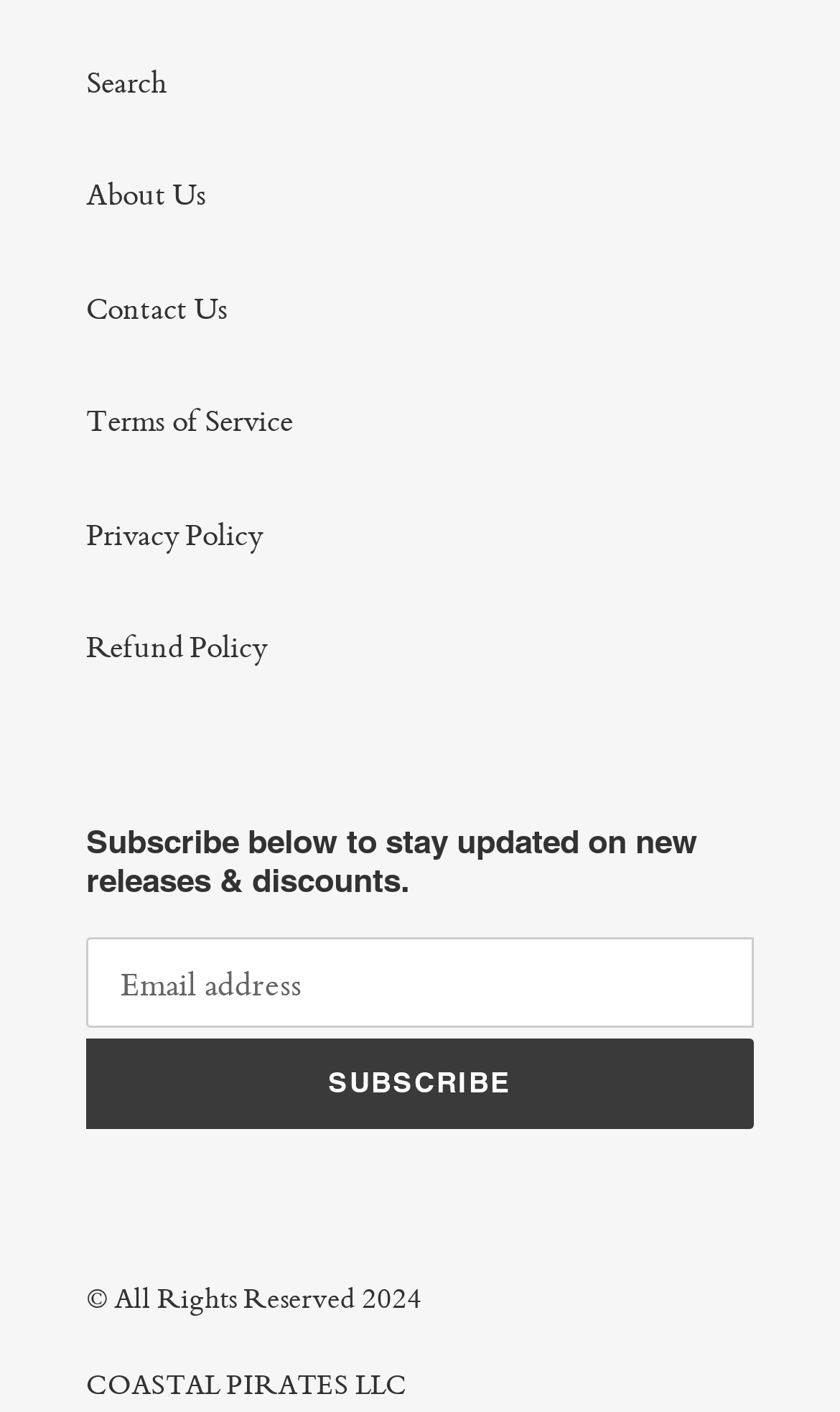Find the bounding box coordinates of the area that needs to be clicked in order to achieve the following instruction: "Learn about the company". The coordinates should be specified as four float numbers between 0 and 1, i.e., [left, top, right, bottom].

[0.103, 0.124, 0.246, 0.151]